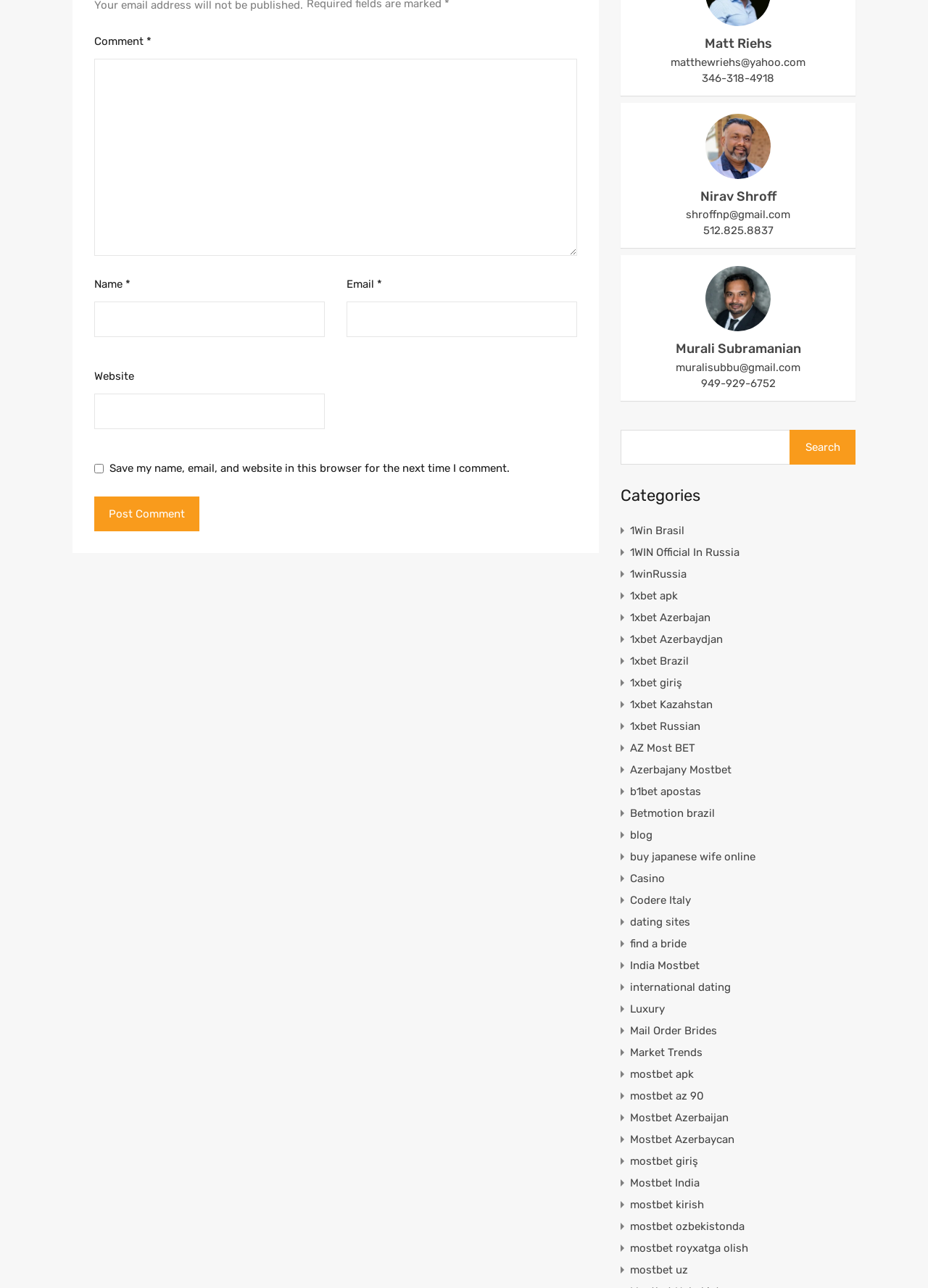How many articles are listed on the webpage?
Carefully analyze the image and provide a detailed answer to the question.

The webpage lists three articles, each with a figure and a heading. The articles are authored by 'Matt Riehs', 'Nirav Shroff', and 'Murali Subramanian', respectively.